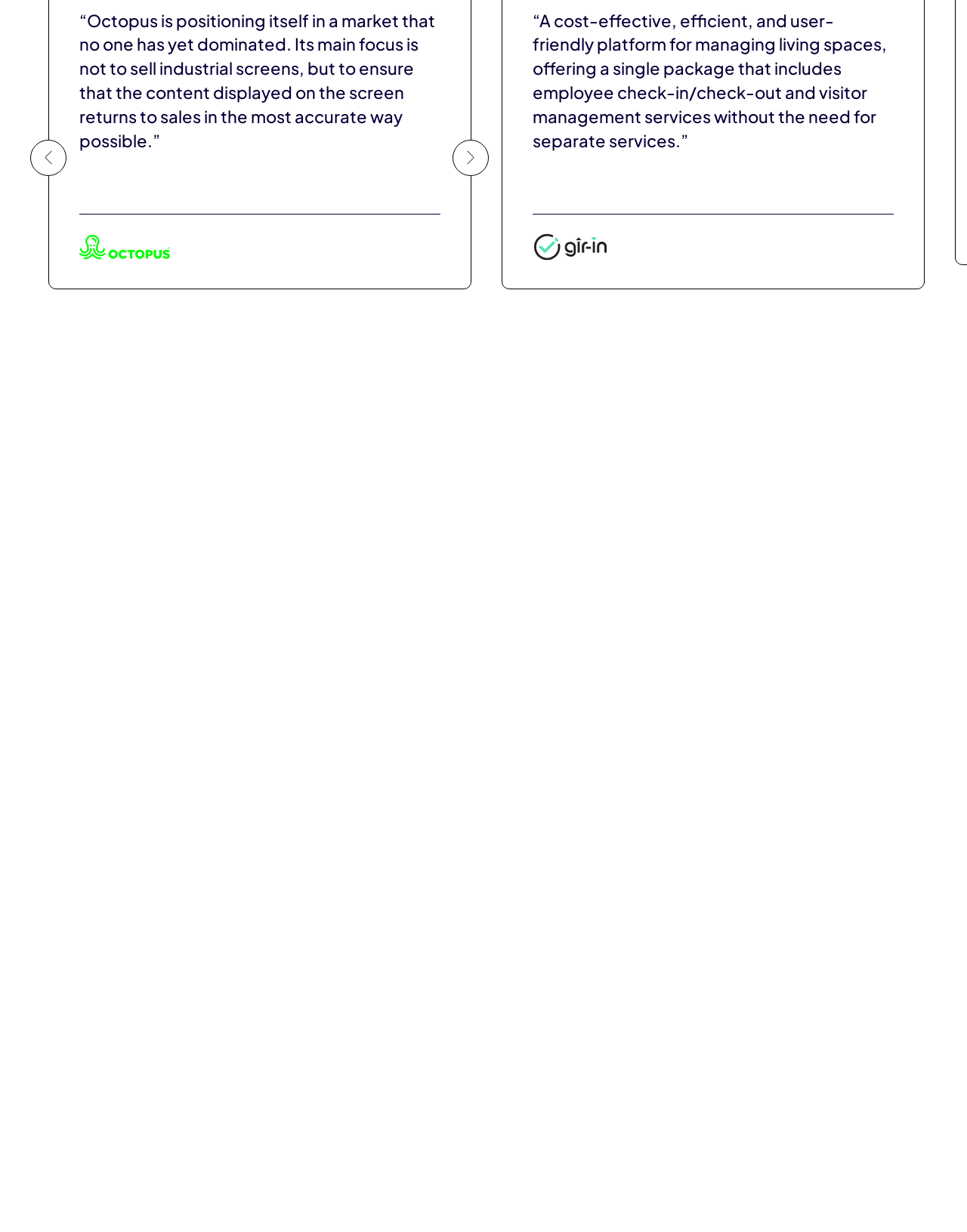What is the address of H2O?
Based on the image, answer the question with as much detail as possible.

The address of H2O can be found in the StaticText element with the text 'Bilisim Vadisi Central Tower, F: 14 Gebze, Kocaeli/ Turkey'.